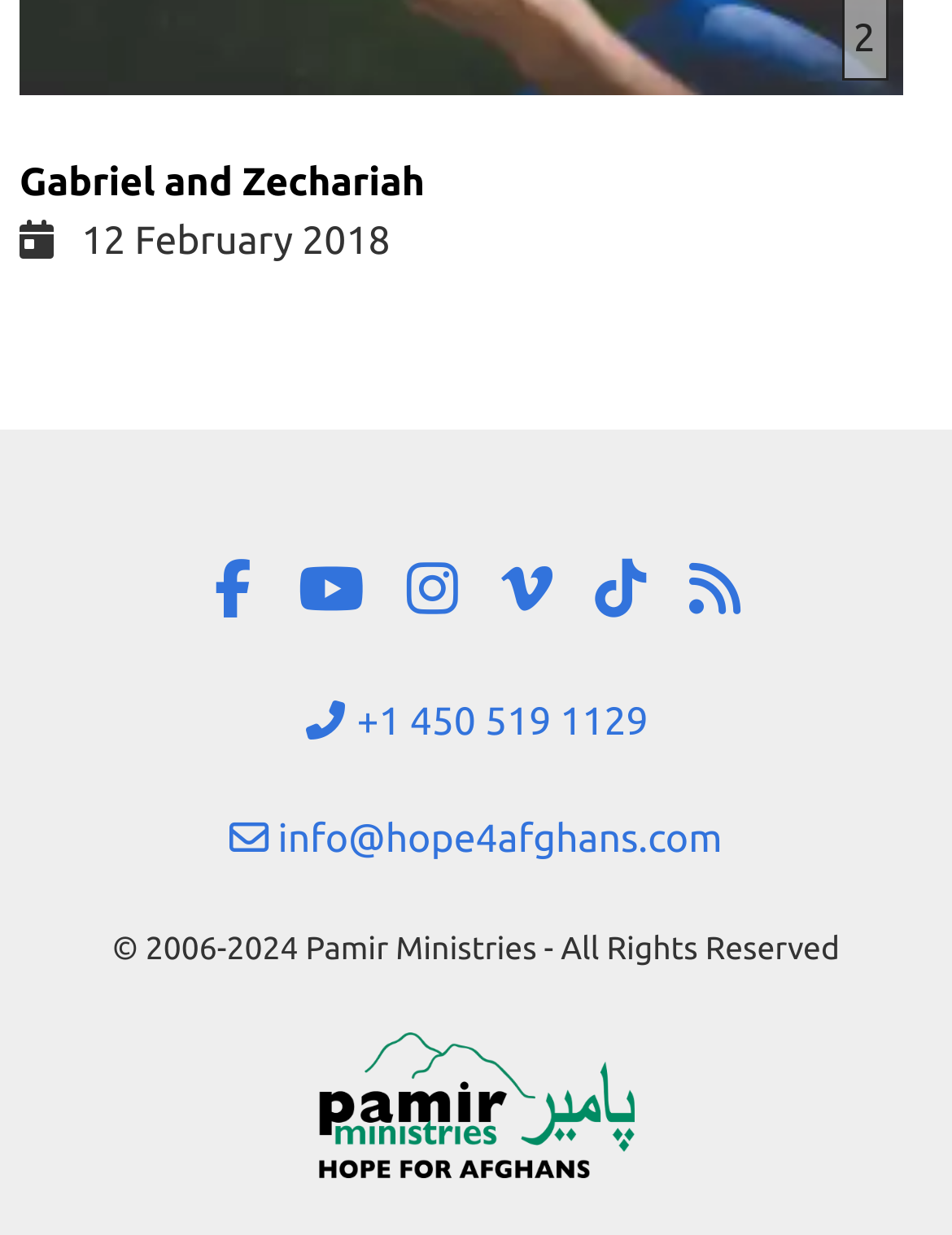How many social media links are present on the webpage?
Answer briefly with a single word or phrase based on the image.

6